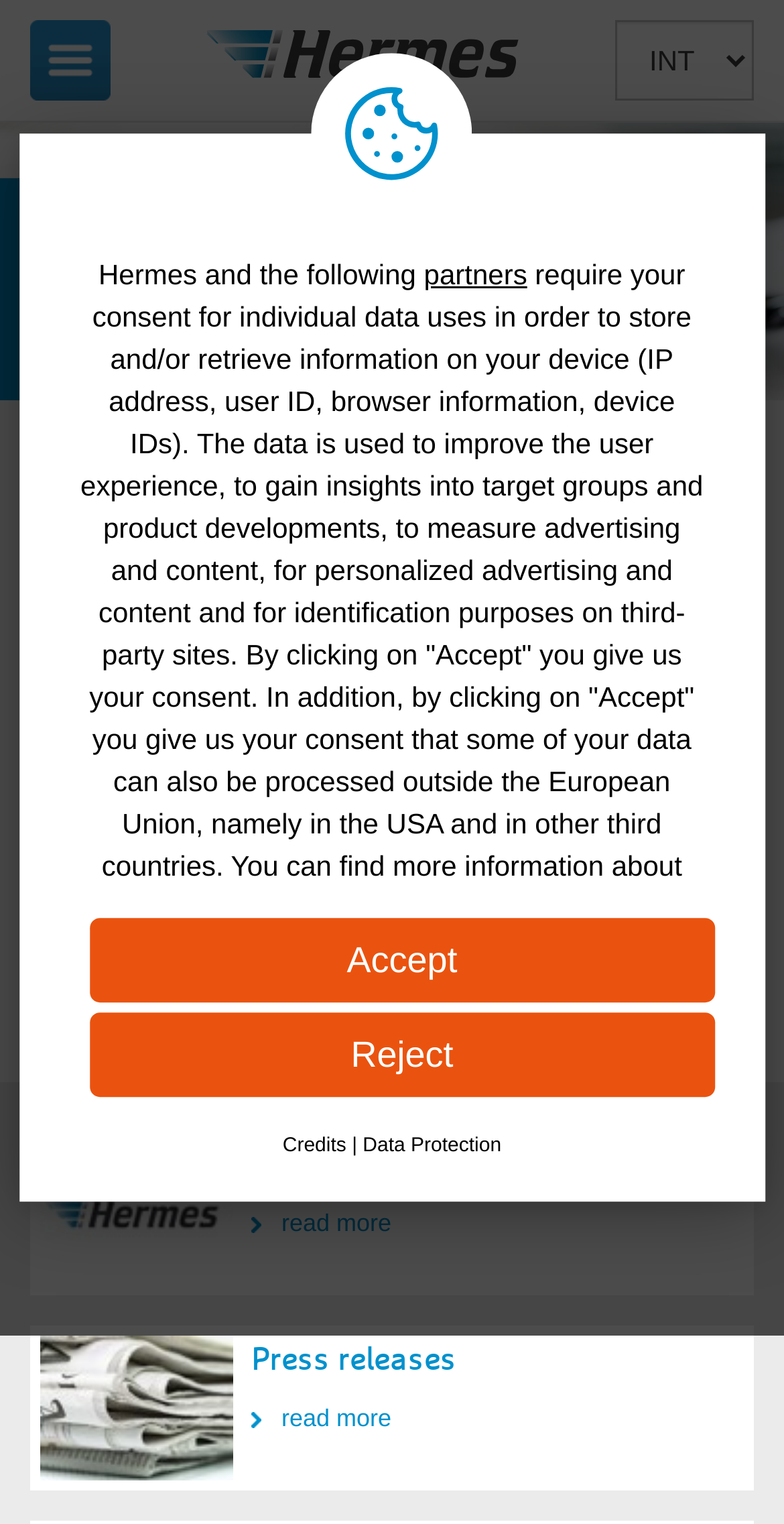Determine the bounding box coordinates for the UI element with the following description: "more about Worldwide shipping". The coordinates should be four float numbers between 0 and 1, represented as [left, top, right, bottom].

[0.321, 0.468, 0.949, 0.492]